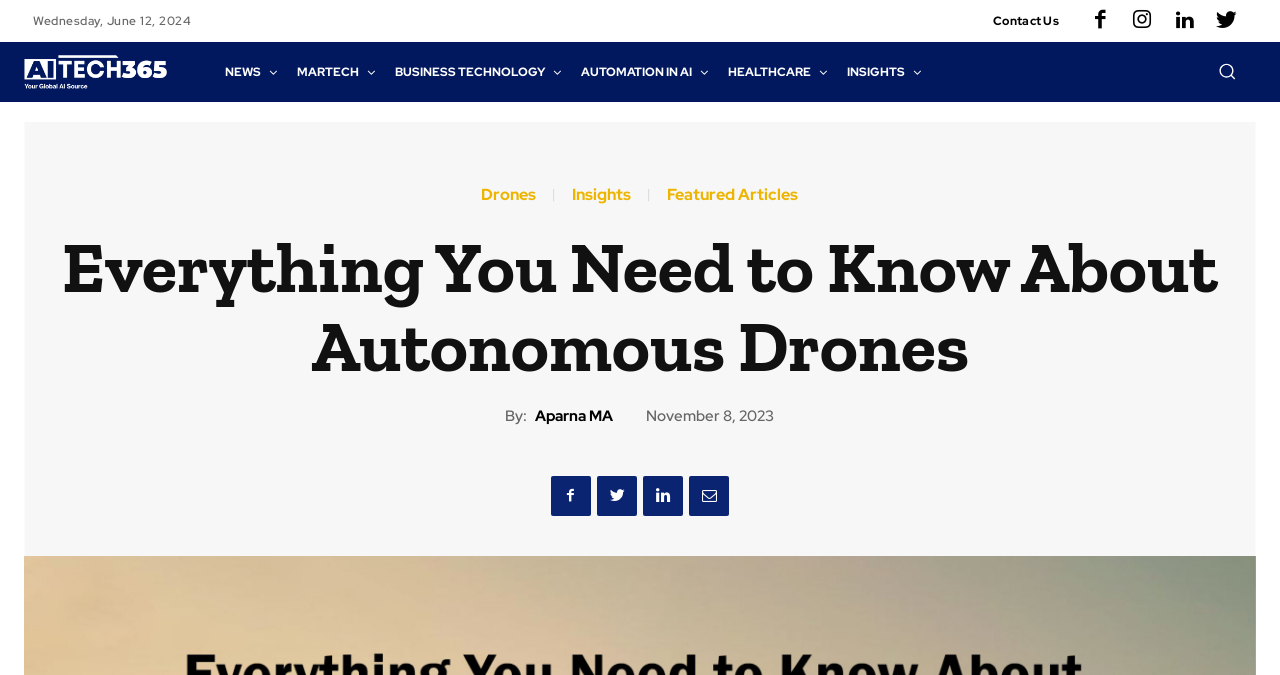What is the date of the article?
Look at the image and answer with only one word or phrase.

November 8, 2023